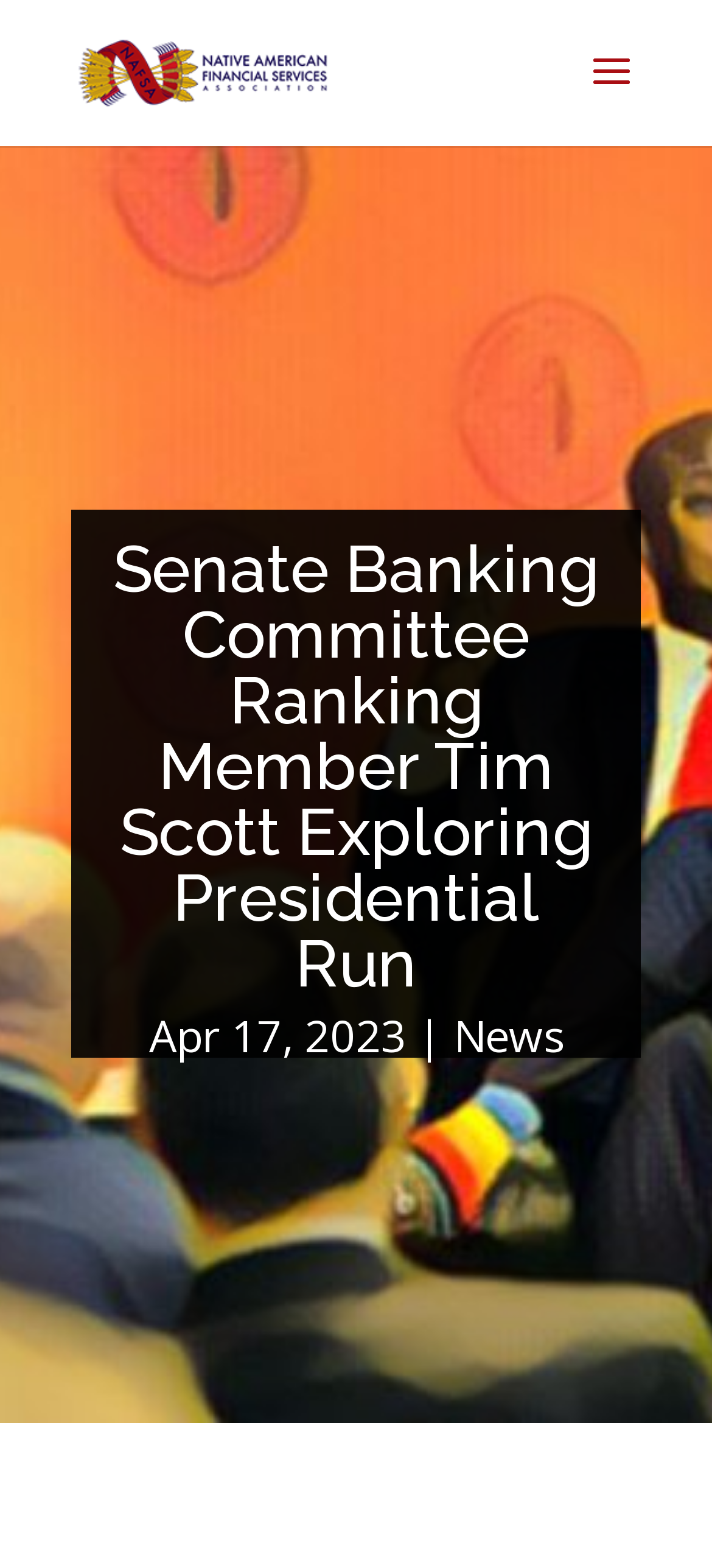Determine the bounding box for the UI element described here: "News".

[0.637, 0.641, 0.791, 0.679]